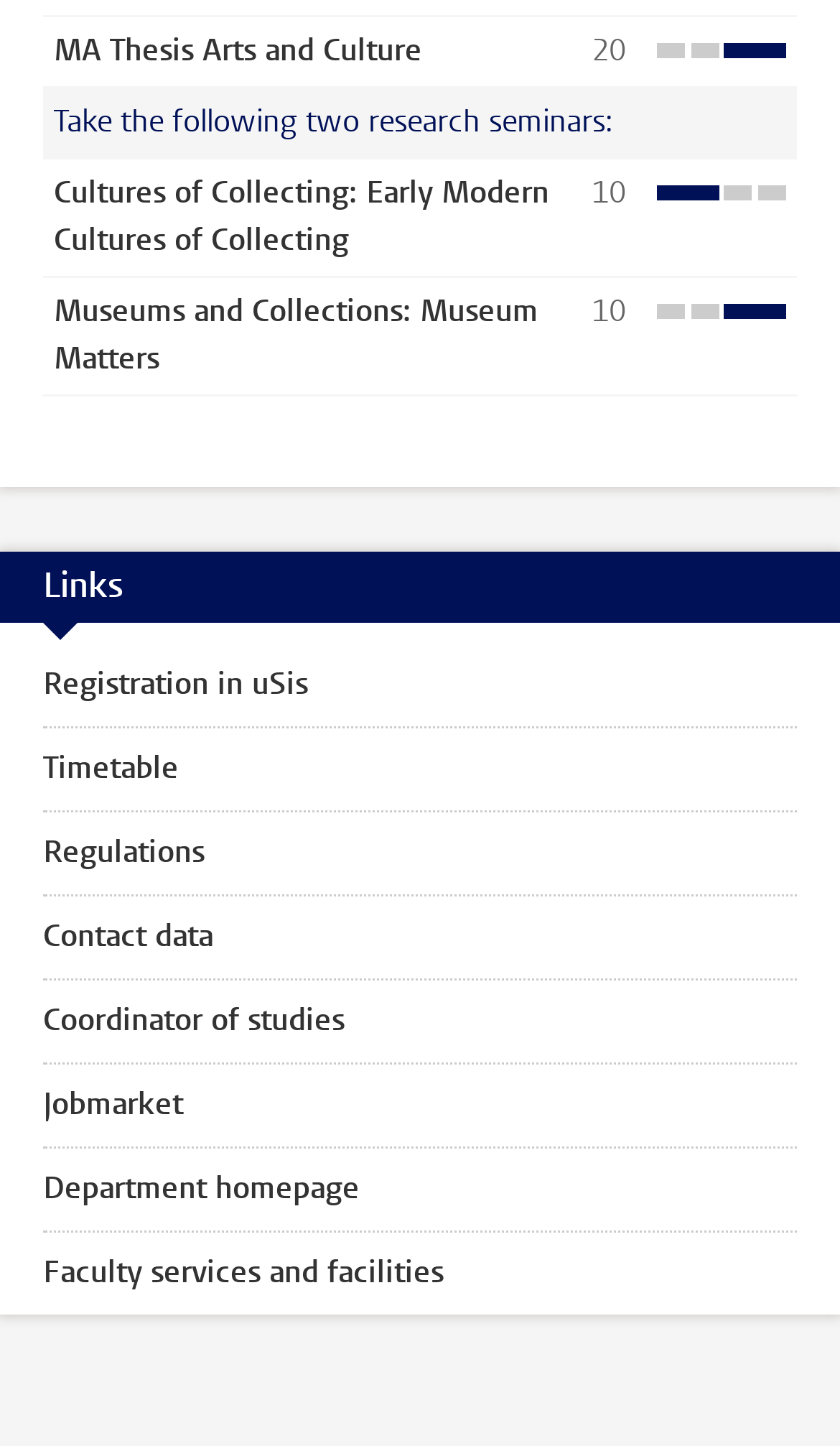Find and specify the bounding box coordinates that correspond to the clickable region for the instruction: "Click the 'MA Thesis Arts and Culture' link".

[0.064, 0.02, 0.503, 0.048]